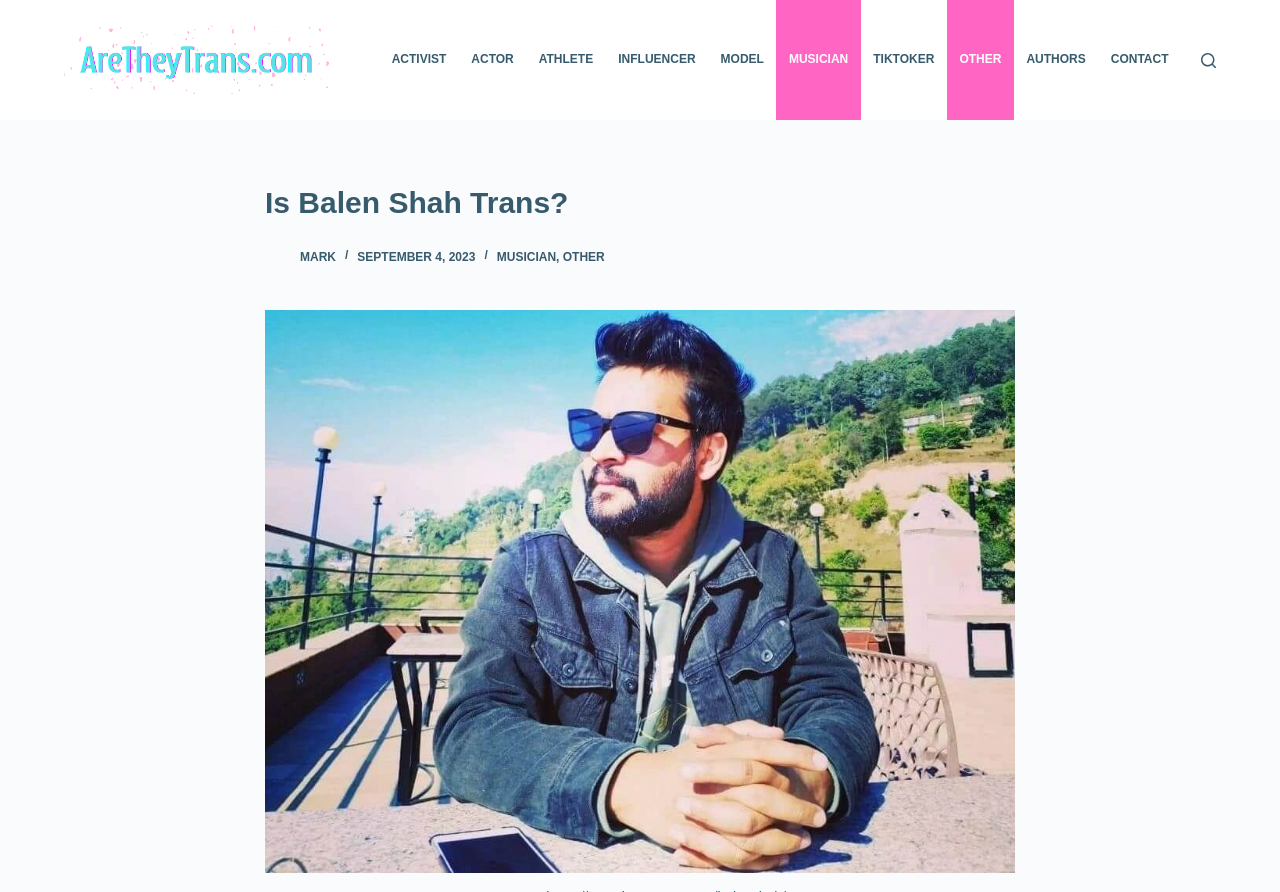What is the name of the person being discussed?
Provide an in-depth and detailed answer to the question.

I determined the answer by looking at the header section of the webpage, where the title 'Is Balen Shah Trans?' is displayed. This suggests that the webpage is discussing a person named Balen Shah.